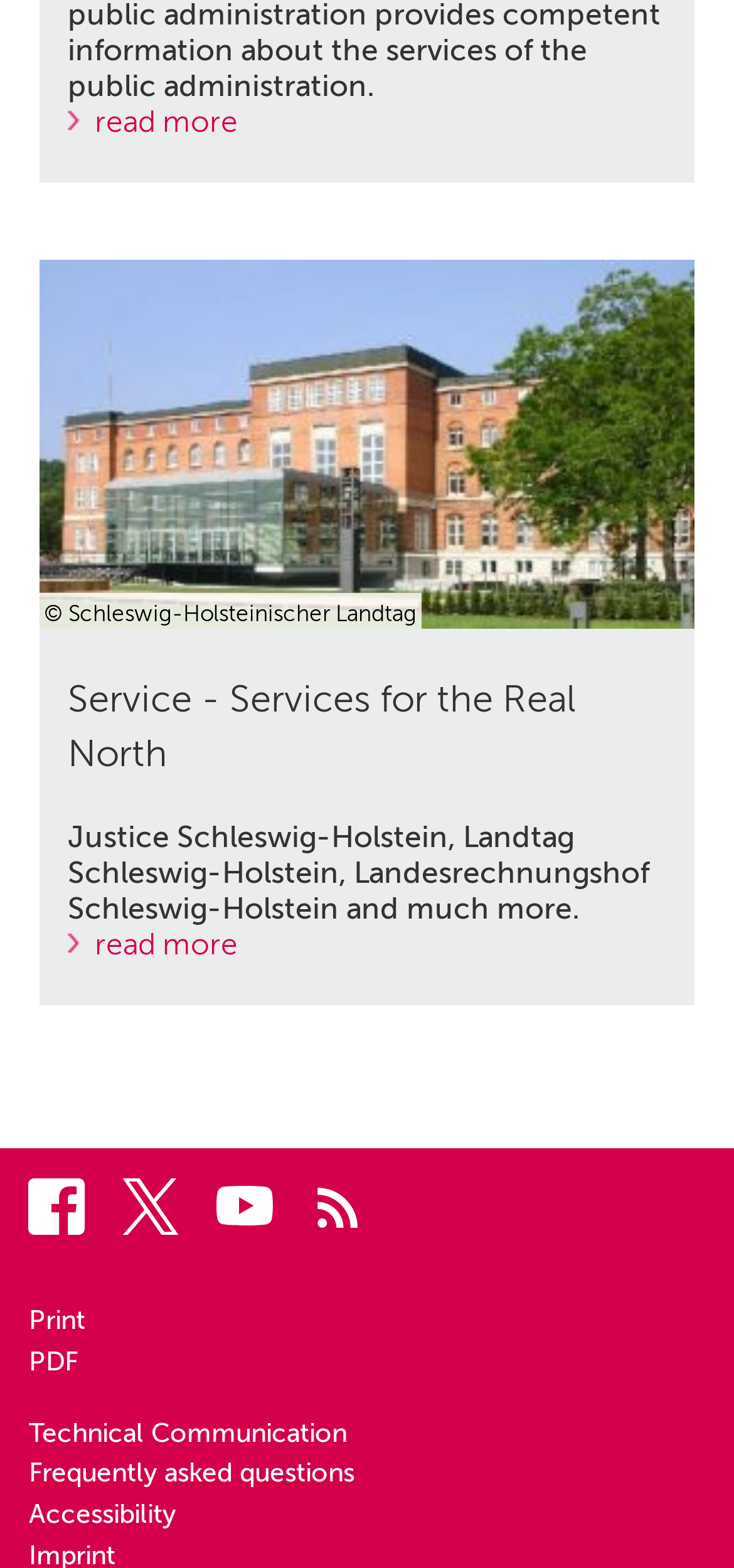Determine the bounding box coordinates of the clickable region to carry out the instruction: "Click on the 'homepage' link".

[0.053, 0.166, 0.947, 0.401]